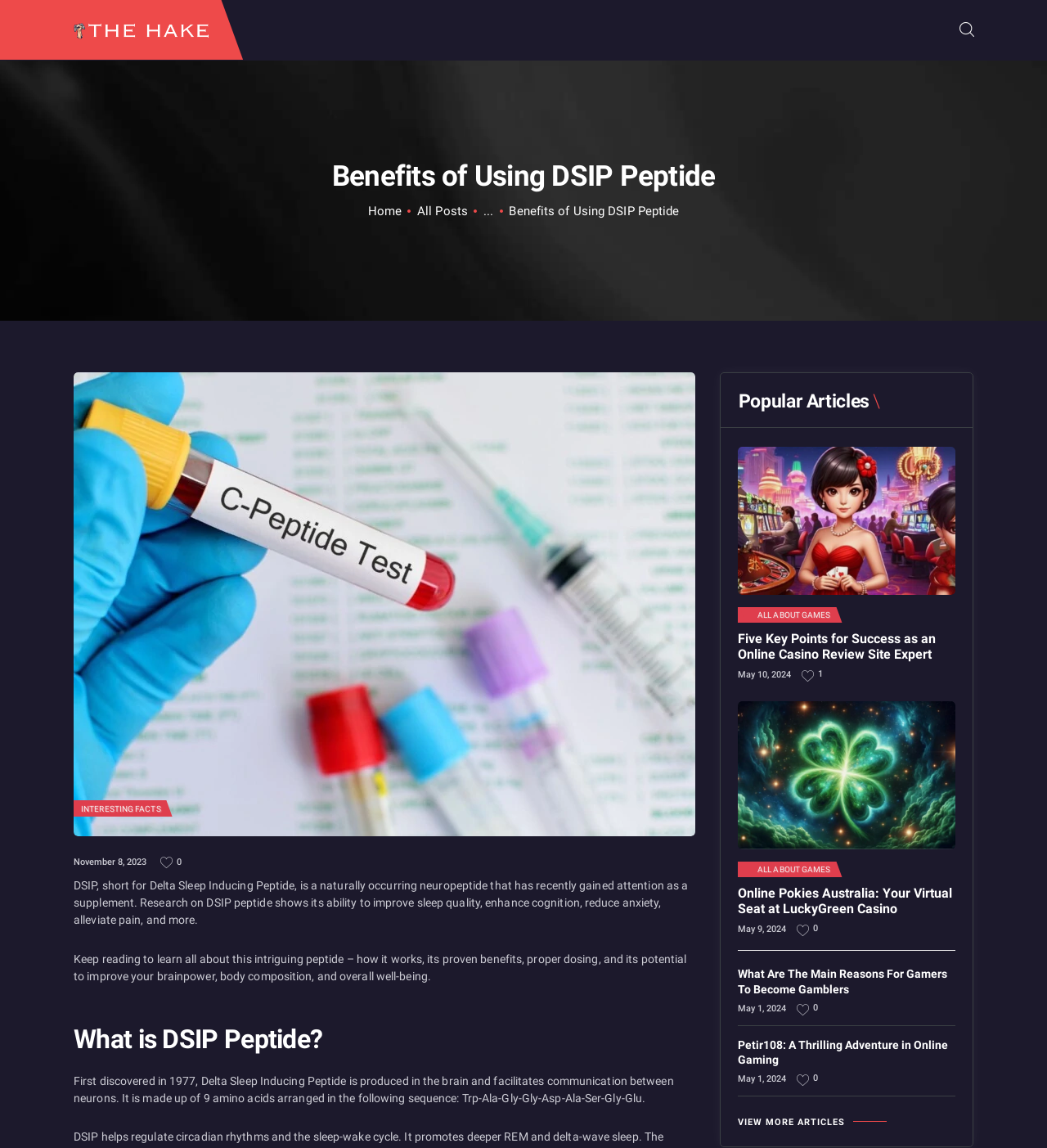Identify the bounding box for the element characterized by the following description: "Contact".

[0.347, 0.063, 0.653, 0.094]